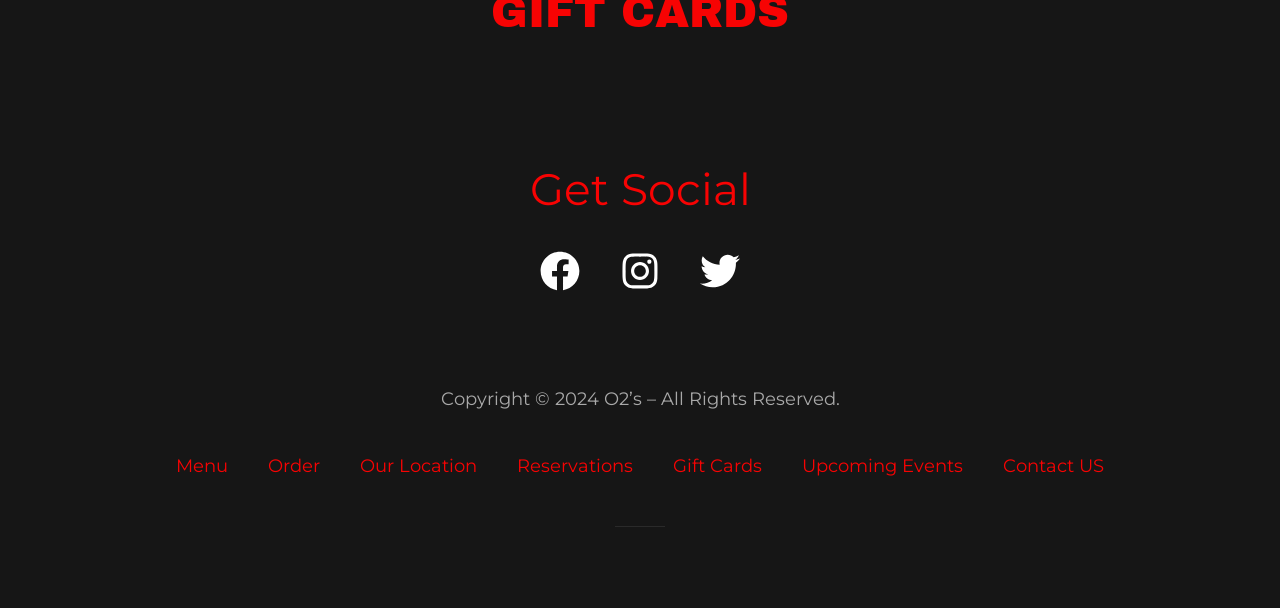How many links are present in the footer section?
Using the image, provide a detailed and thorough answer to the question.

I counted the number of link elements present in the lower section of the webpage, which are 'Menu', 'Order', 'Our Location', 'Reservations', 'Gift Cards', 'Upcoming Events', and 'Contact US'. There are 7 links in total.